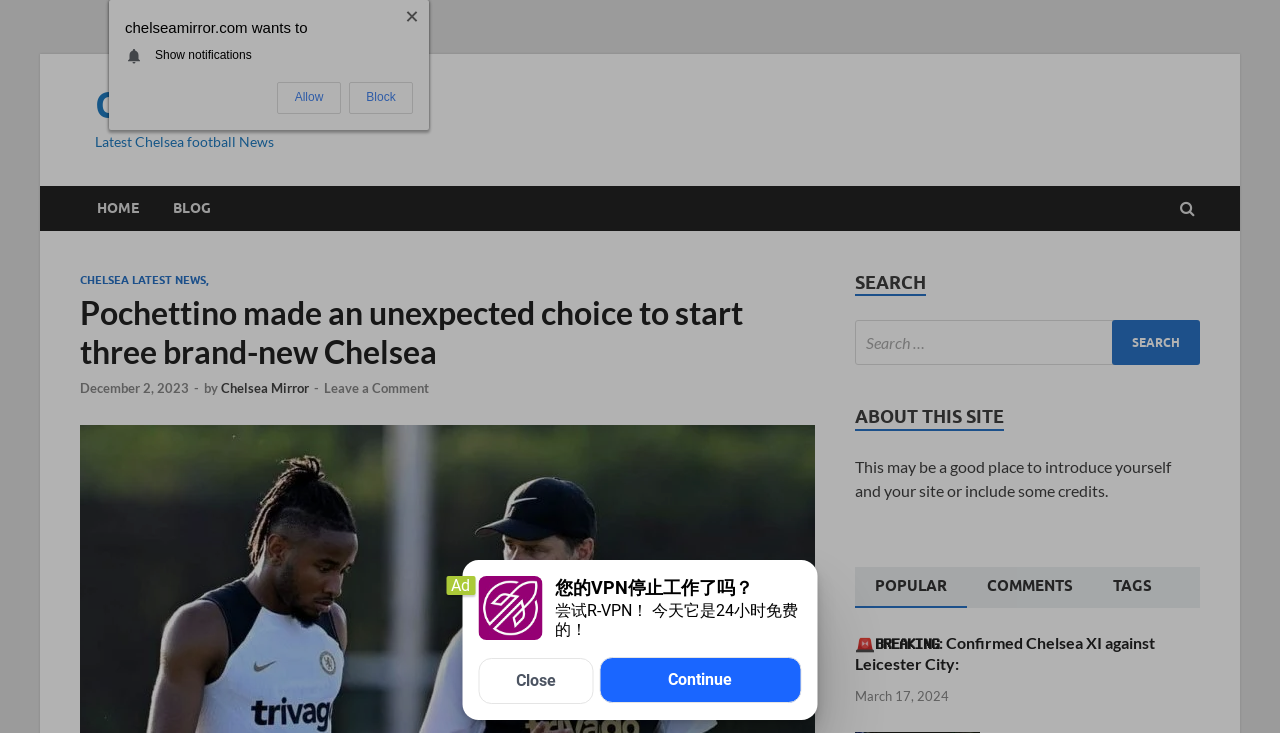Carefully observe the image and respond to the question with a detailed answer:
What is the date of the article 'Confirmed Chelsea XI against Leicester City'?

The date of the article 'Confirmed Chelsea XI against Leicester City' can be found below the article title, which says 'March 17, 2024'.